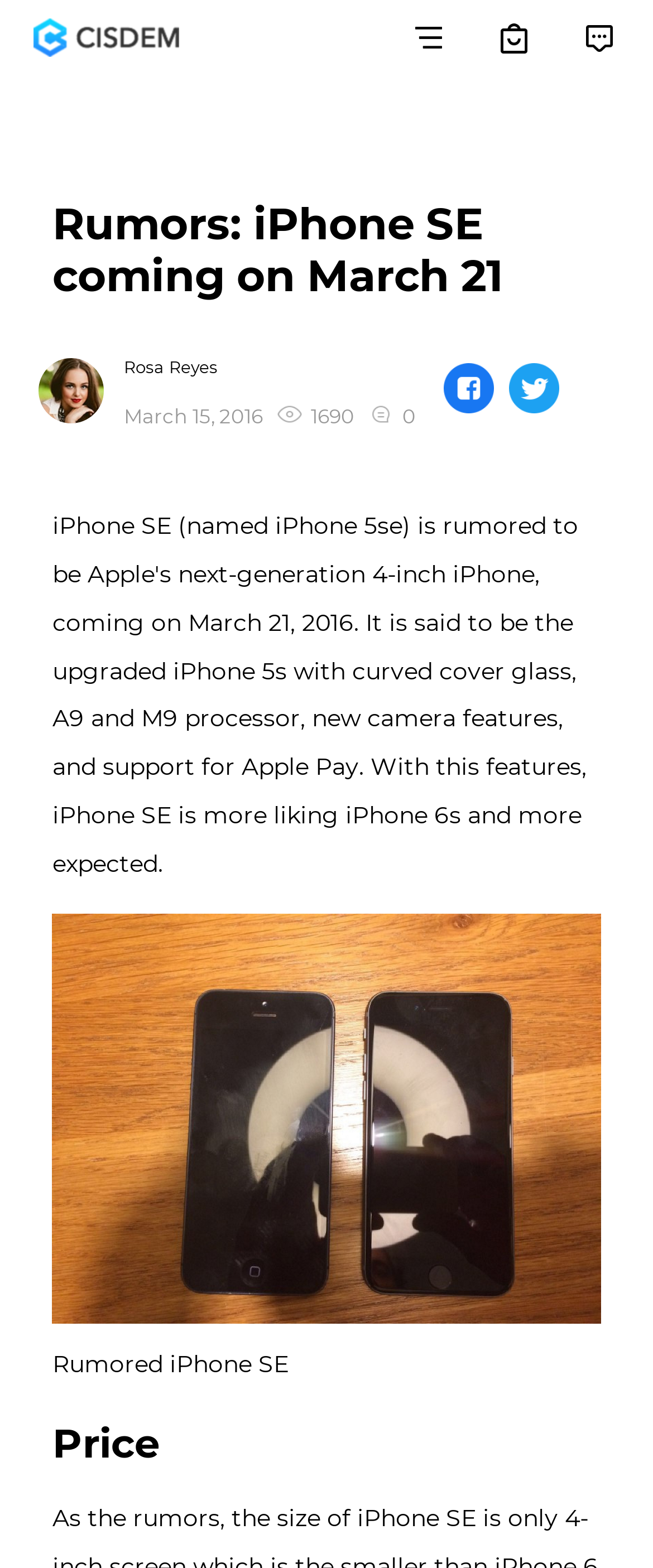Give a concise answer using one word or a phrase to the following question:
How many images are there in the article section?

5